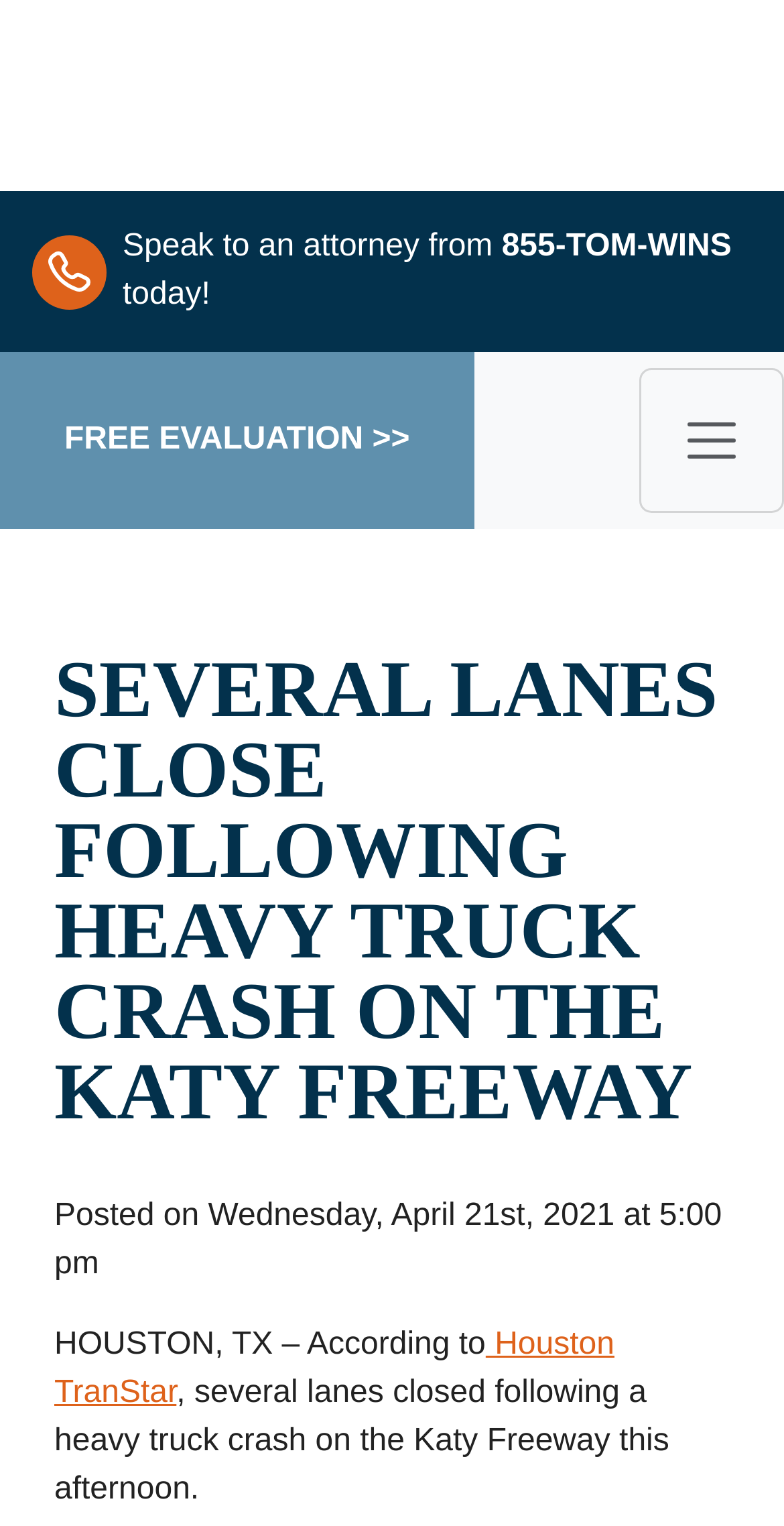Bounding box coordinates must be specified in the format (top-left x, top-left y, bottom-right x, bottom-right y). All values should be floating point numbers between 0 and 1. What are the bounding box coordinates of the UI element described as: Houston TranStar

[0.069, 0.87, 0.784, 0.925]